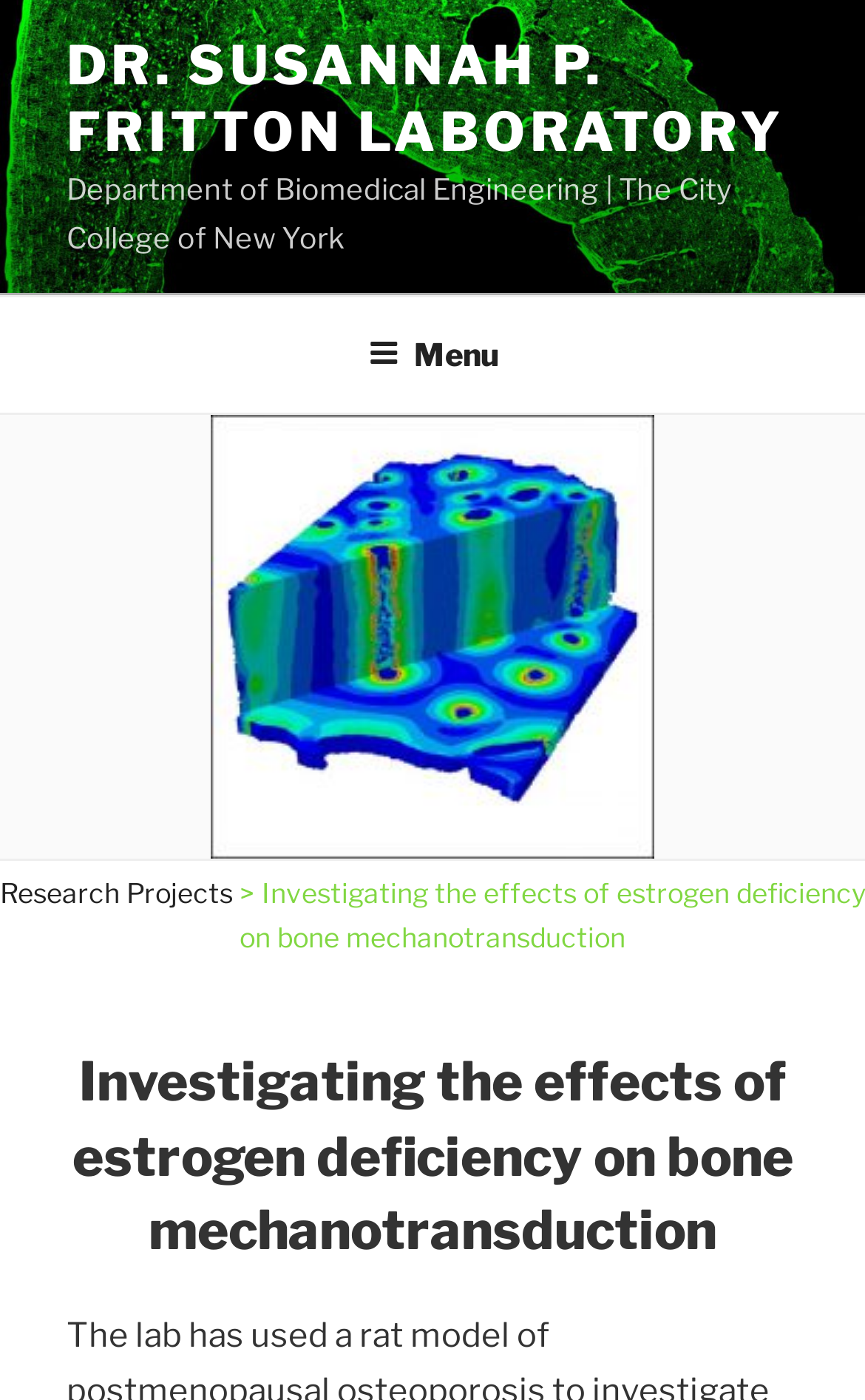What is the research project about?
Please utilize the information in the image to give a detailed response to the question.

I found the answer by looking at the static text element that says 'Investigating the effects of estrogen deficiency on bone mechanotransduction'. This suggests that the research project is about the effects of estrogen deficiency on bone mechanotransduction.